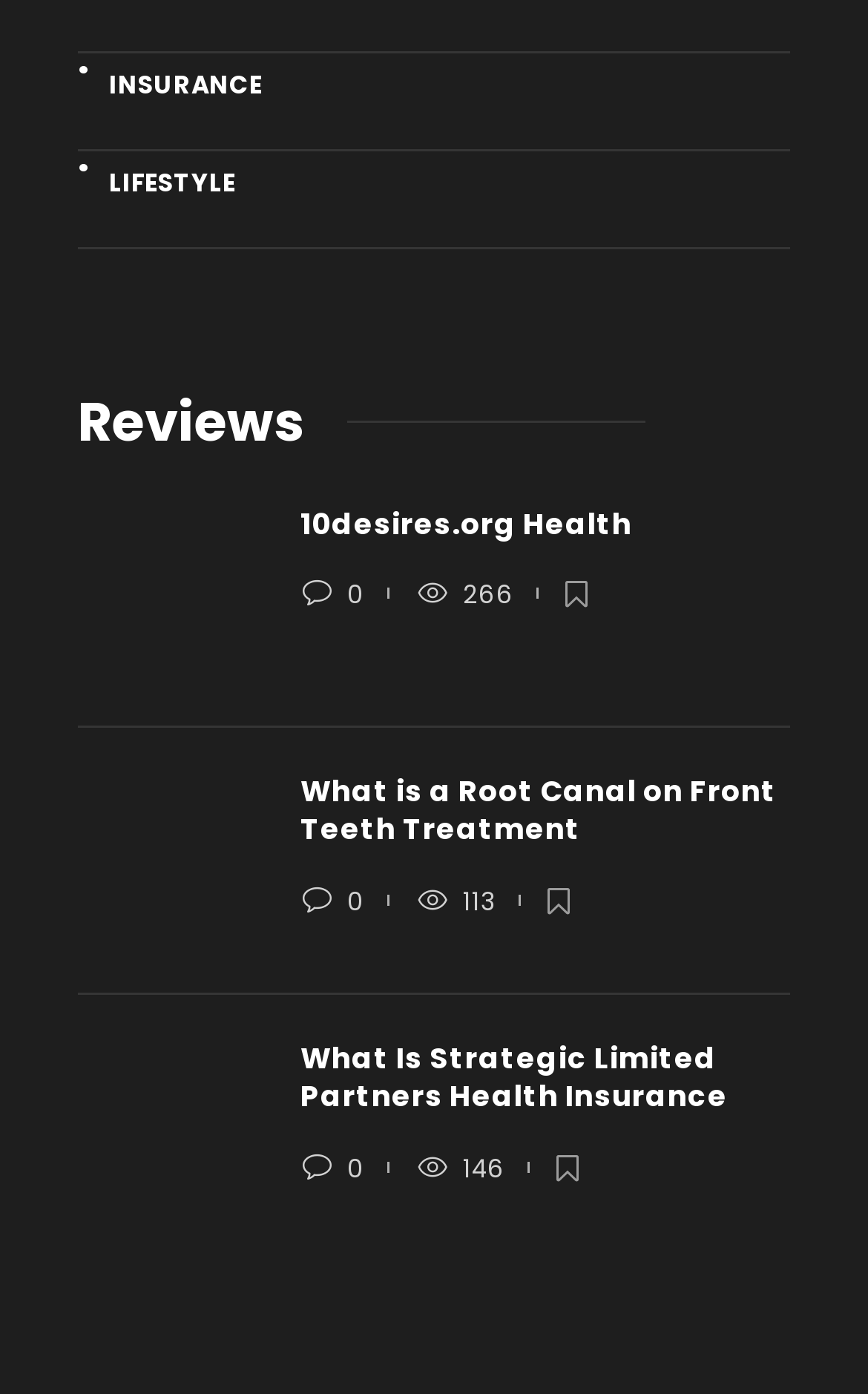Give a one-word or short phrase answer to this question: 
What is the number next to the third review?

146